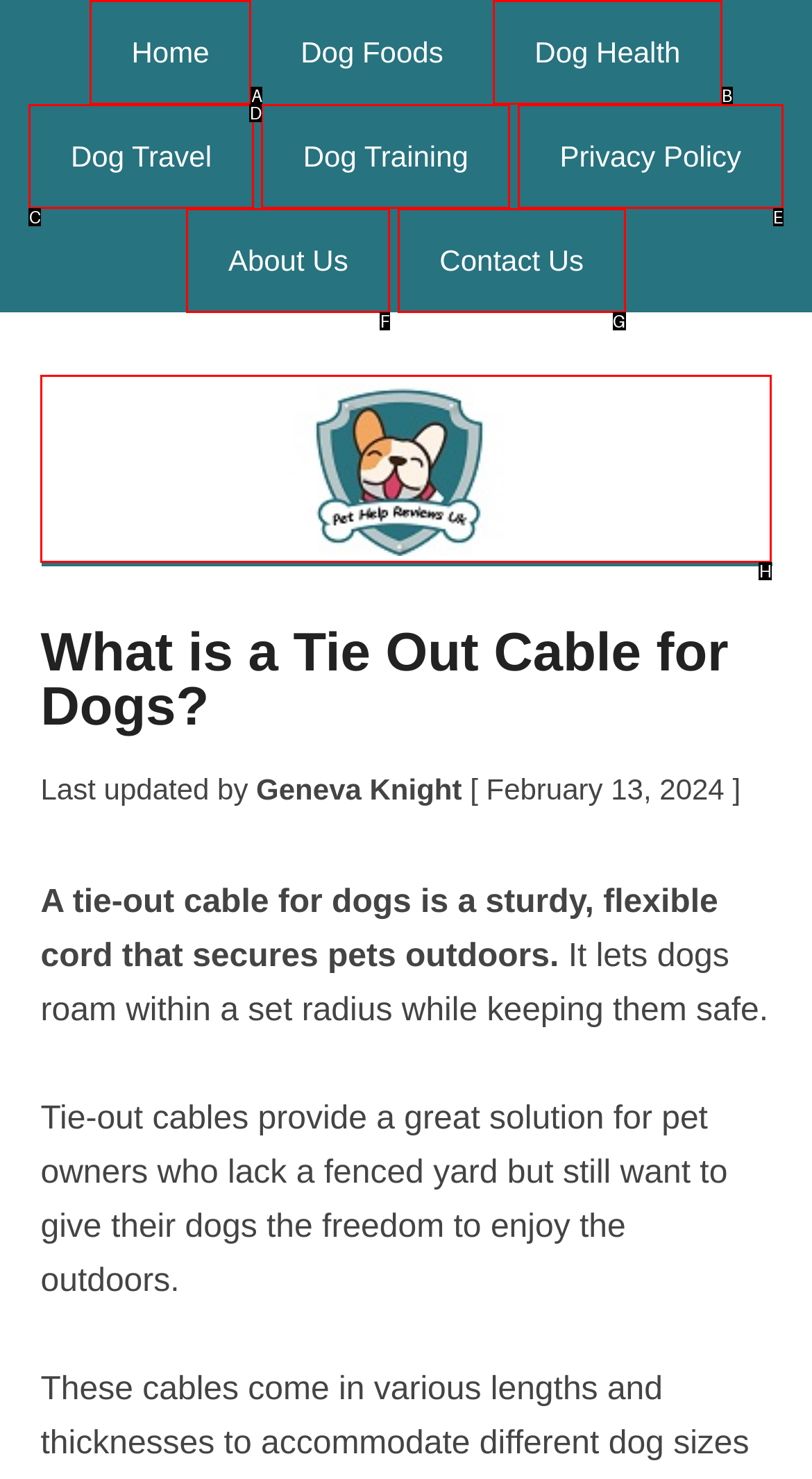Determine the HTML element that best aligns with the description: Pet Help Reviews UK
Answer with the appropriate letter from the listed options.

H